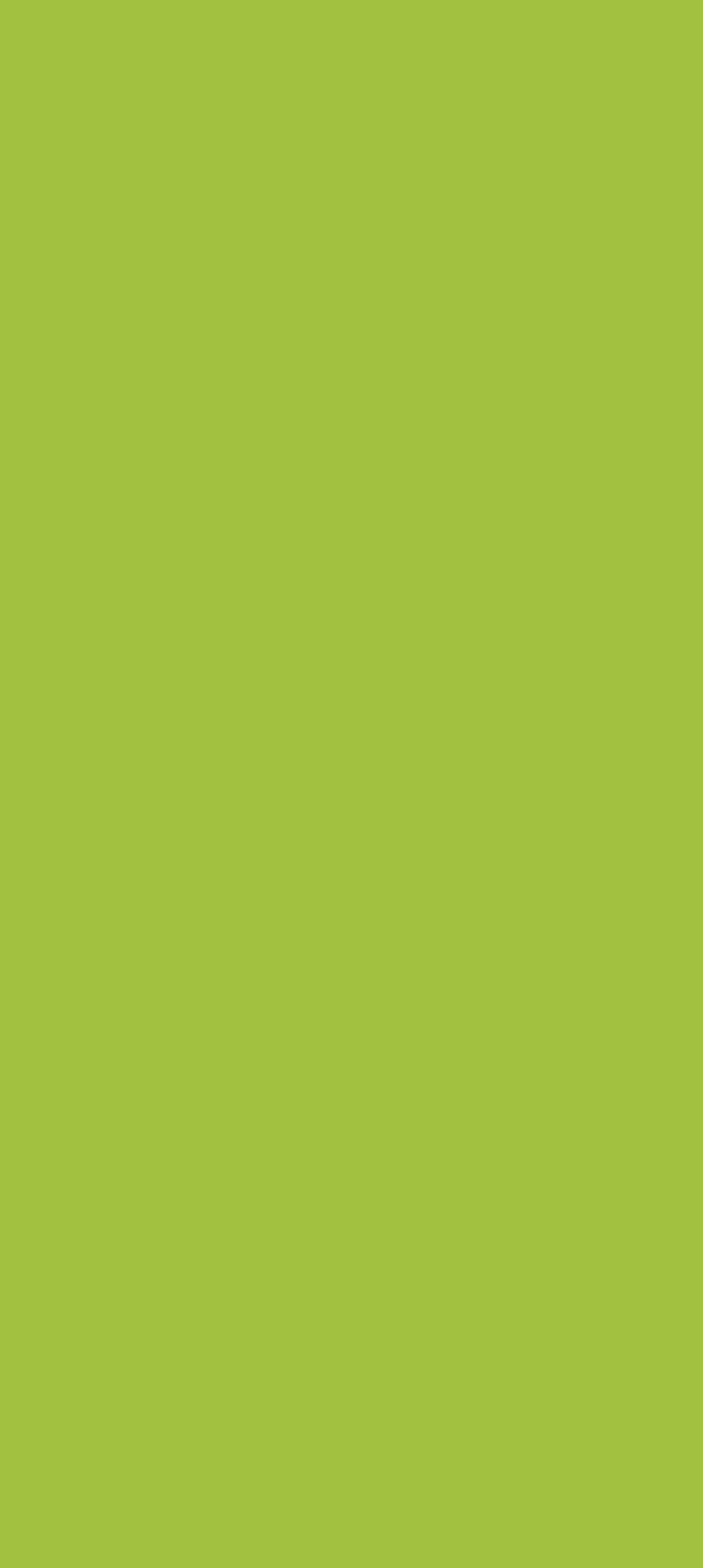Based on the element description: "Pest Control in Kings Marsh", identify the bounding box coordinates for this UI element. The coordinates must be four float numbers between 0 and 1, listed as [left, top, right, bottom].

[0.051, 0.637, 0.422, 0.652]